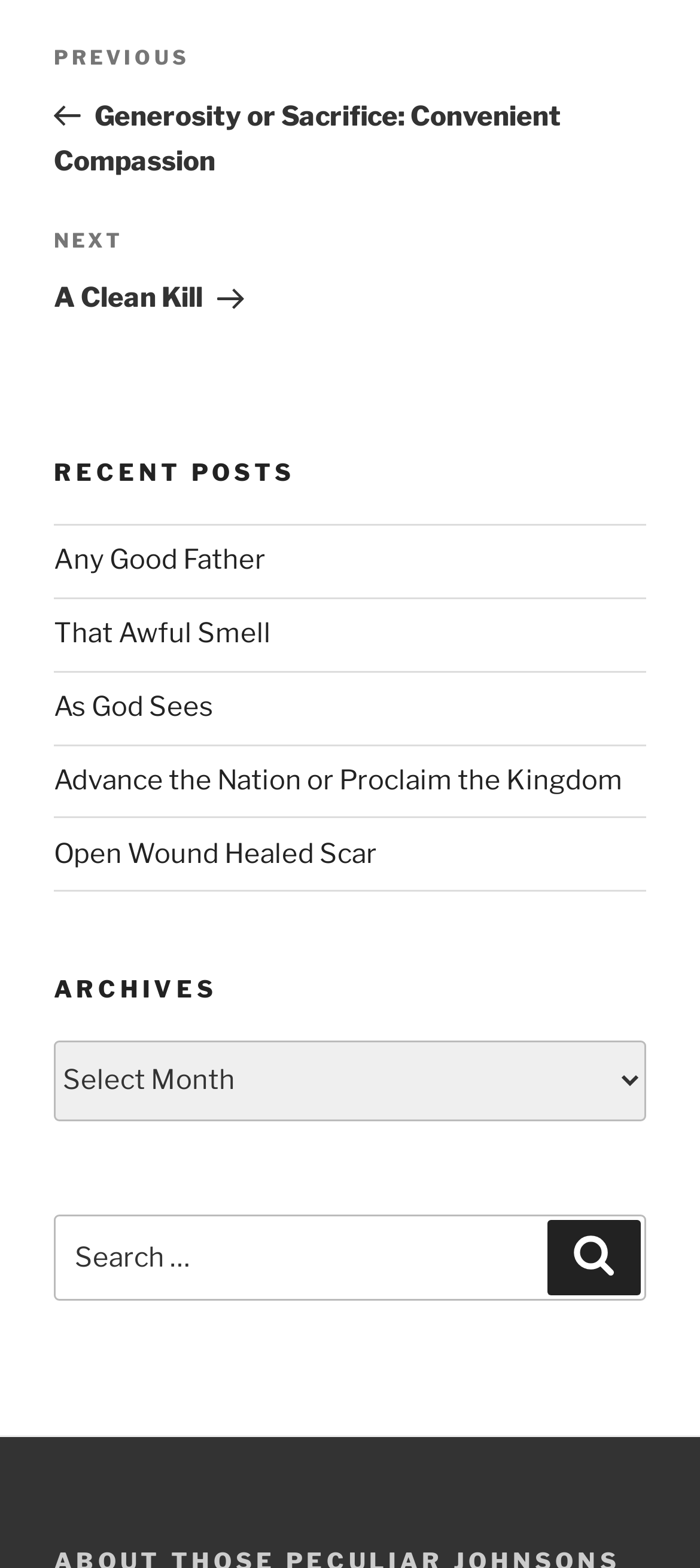Show me the bounding box coordinates of the clickable region to achieve the task as per the instruction: "search for something".

[0.077, 0.775, 0.923, 0.83]